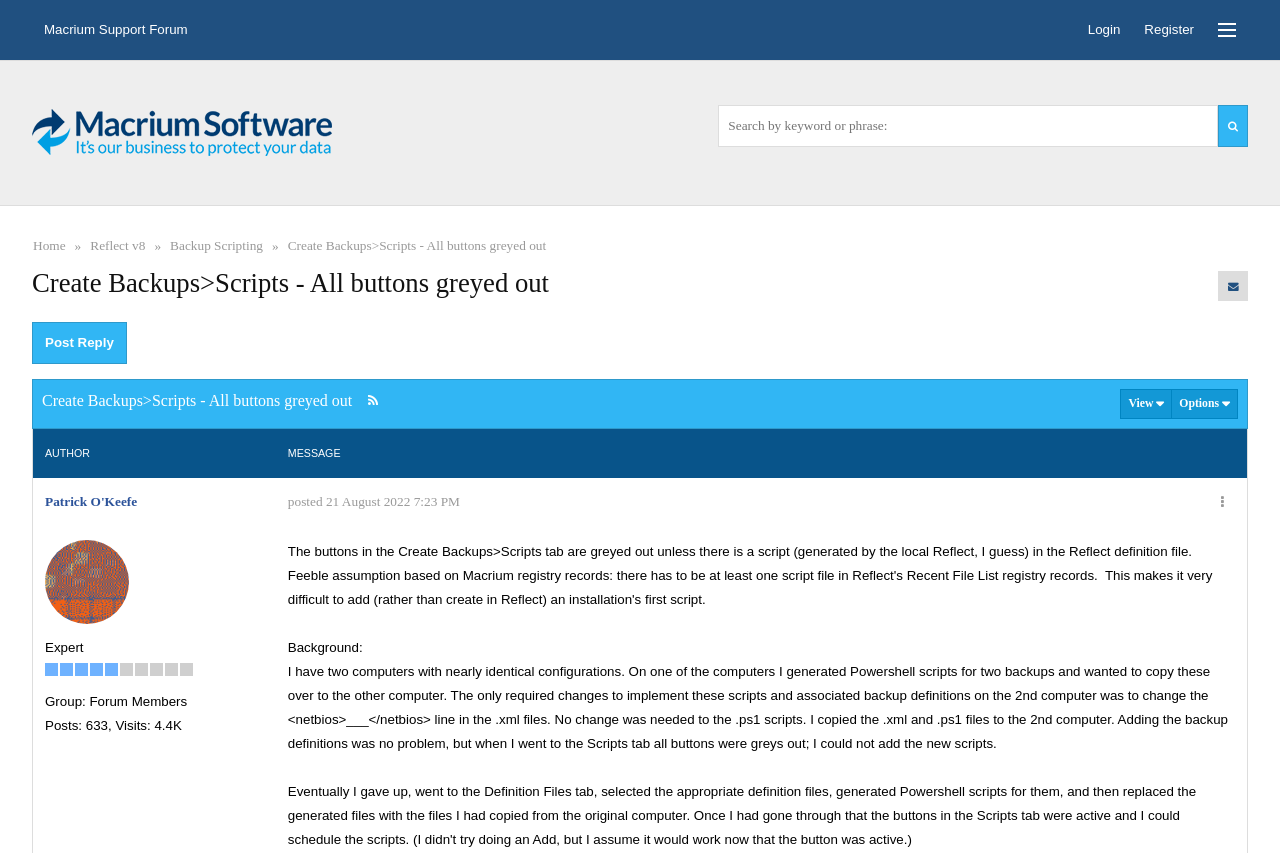What is the problem the user is facing?
Could you answer the question with a detailed and thorough explanation?

The user is facing an issue where all the buttons in the Scripts tab are greyed out, preventing them from adding new scripts. This is mentioned in the text 'when I went to the Scripts tab all buttons were greyed out; I could not add the new scripts.'